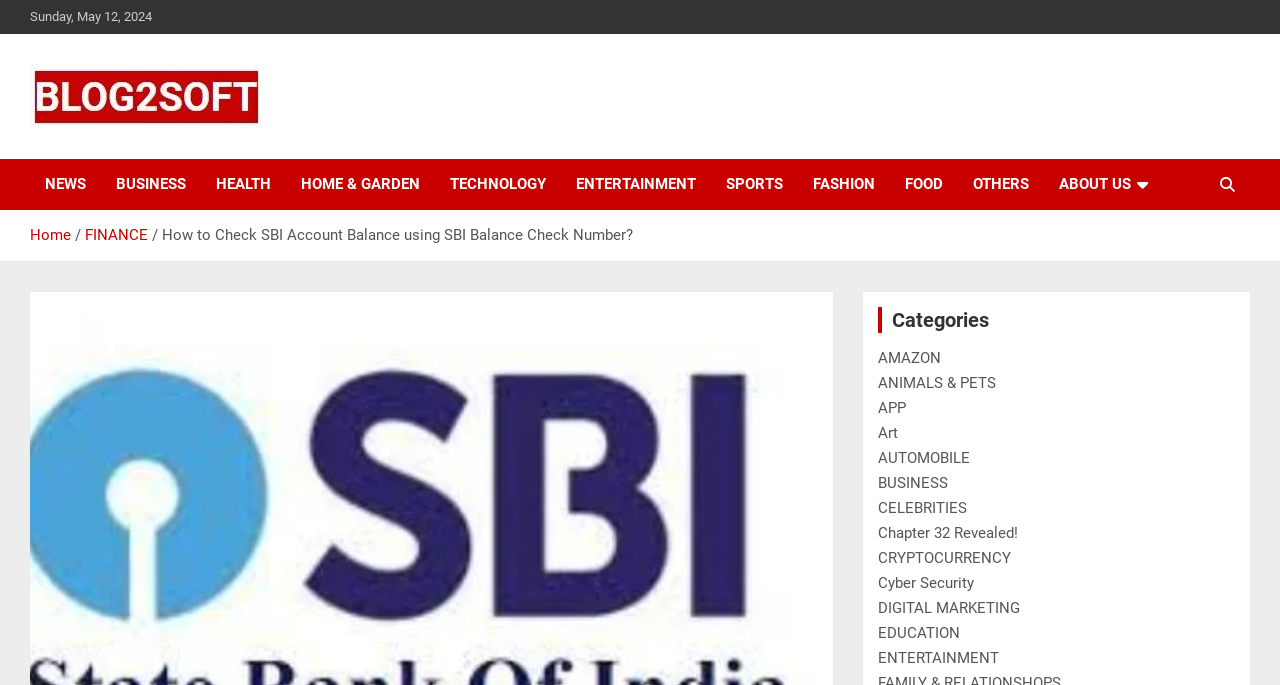Offer a detailed account of what is visible on the webpage.

The webpage appears to be a news or blog article page, with a focus on finance and banking. At the top left, there is a date displayed, "Sunday, May 12, 2024". Next to the date is a logo, which is an image. Below the logo, there is a navigation menu with various categories, including "NEWS", "BUSINESS", "HEALTH", and others.

On the top right, there is a secondary navigation menu with links to different topics, including "FINANCE", "AMAZON", "ANIMALS & PETS", and others. Below this menu, there is a heading that reads "Categories".

The main content of the page is an article titled "How to Check SBI Account Balance using SBI Balance Check Number?". The article provides information on various ways for SBI account holders to check their account balances, including via SMS banking and by calling a toll-free number.

Throughout the page, there are multiple links to other articles or topics, organized by category. The page has a clean and organized layout, making it easy to navigate and find relevant information.